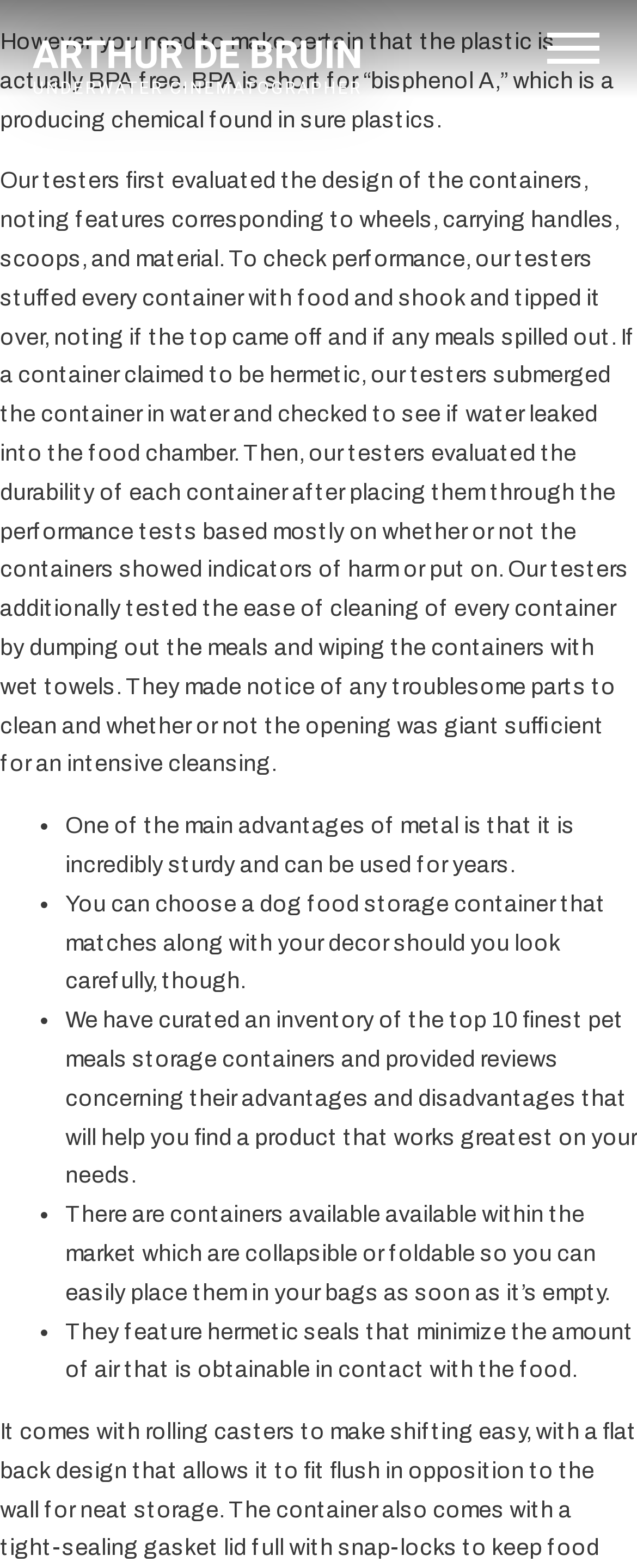Provide a thorough description of the webpage's content and layout.

This webpage is about pet food containers, specifically discussing the importance of BPA-free plastic and reviewing the top 10 best pet food storage containers. 

At the top left of the page, there is a link to "Arthur de Bruin" accompanied by an image with the same name. To the right of this, there is a navigation menu labeled "Menu 1". 

Below the navigation menu, there is a button labeled "hoofdmenu openen" which, when expanded, reveals a section of text. This section starts with a paragraph discussing the importance of BPA-free plastic, followed by a detailed description of the testing process used to evaluate pet food containers. 

Below this, there is a list of advantages of metal pet food containers, including their durability and ease of cleaning. The list is marked with bullet points and includes four items, each describing a benefit of metal containers. 

The webpage also mentions that pet owners can choose a container that matches their home decor and that there are collapsible or foldable containers available for easy storage. Additionally, some containers feature hermetic seals that minimize air contact with the food.